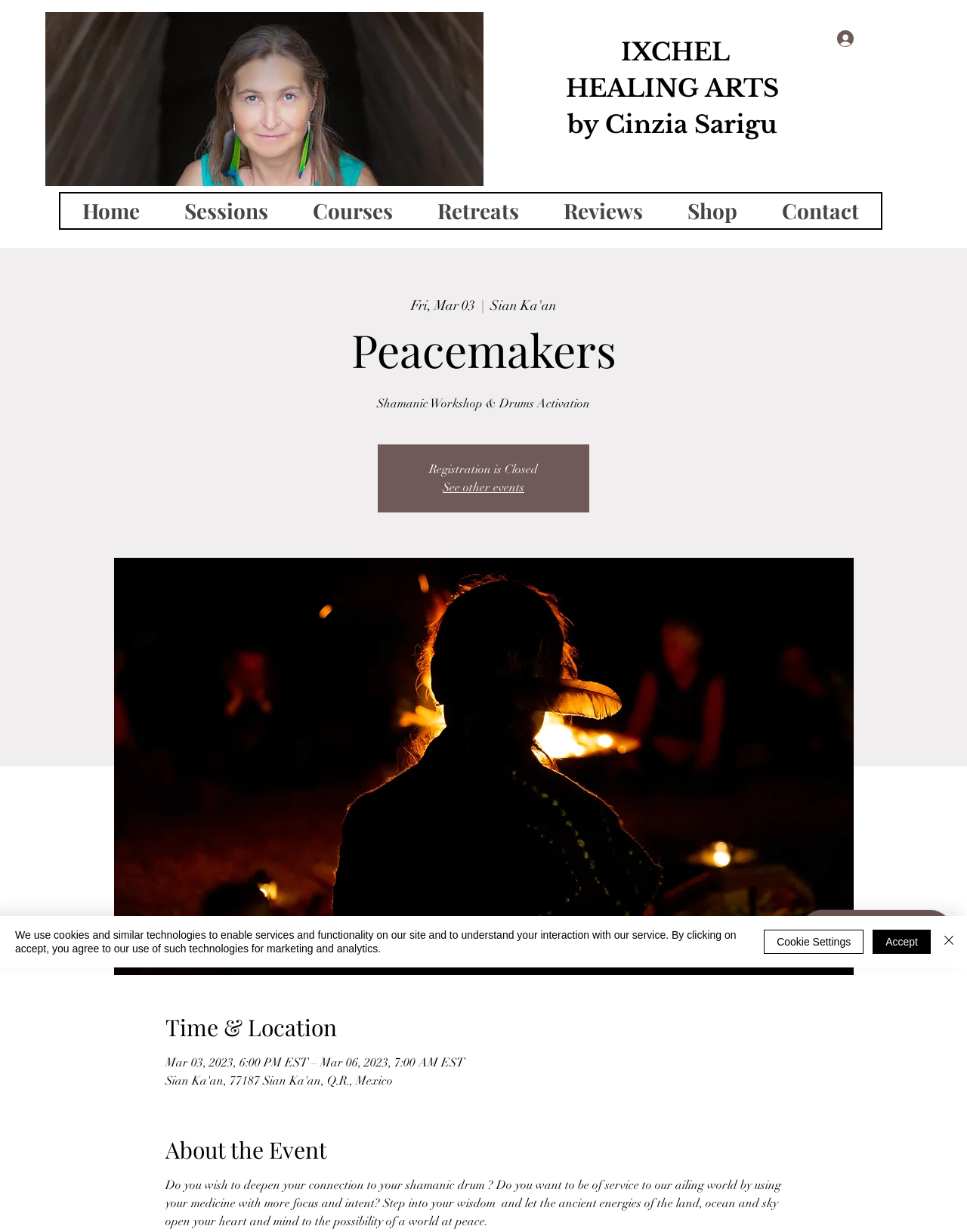Please find the bounding box coordinates for the clickable element needed to perform this instruction: "Go to the Home page".

[0.062, 0.157, 0.167, 0.185]